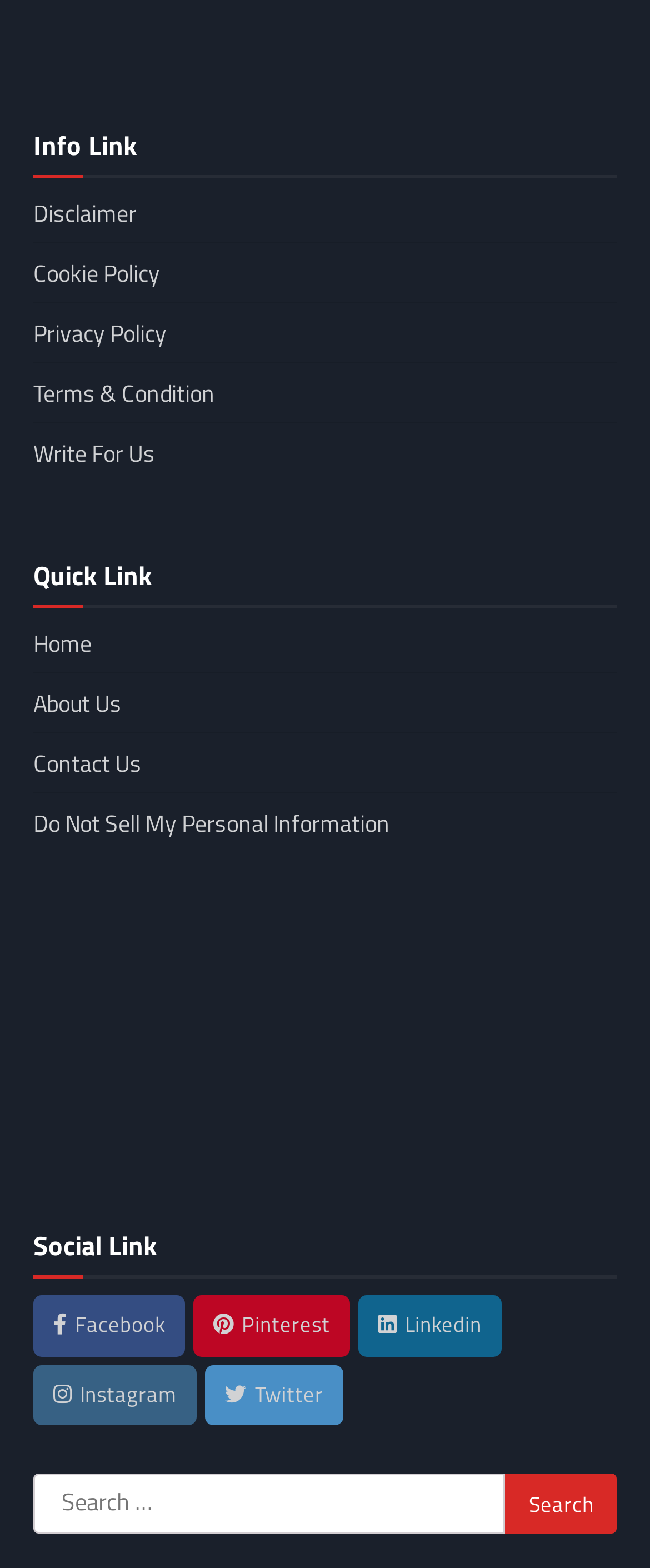Please specify the bounding box coordinates of the area that should be clicked to accomplish the following instruction: "Visit Facebook page". The coordinates should consist of four float numbers between 0 and 1, i.e., [left, top, right, bottom].

[0.051, 0.826, 0.285, 0.865]